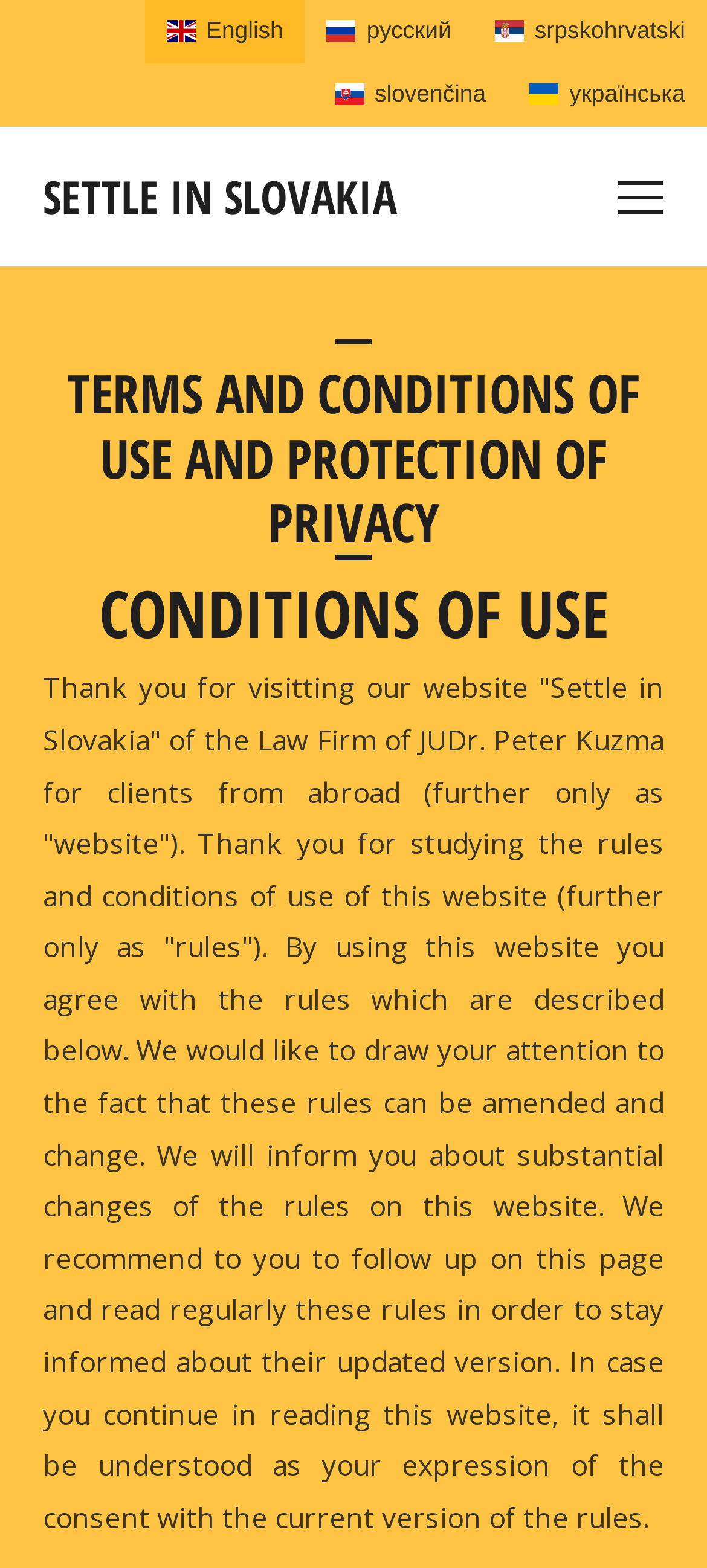Find the bounding box of the web element that fits this description: "русский".

[0.431, 0.0, 0.669, 0.04]